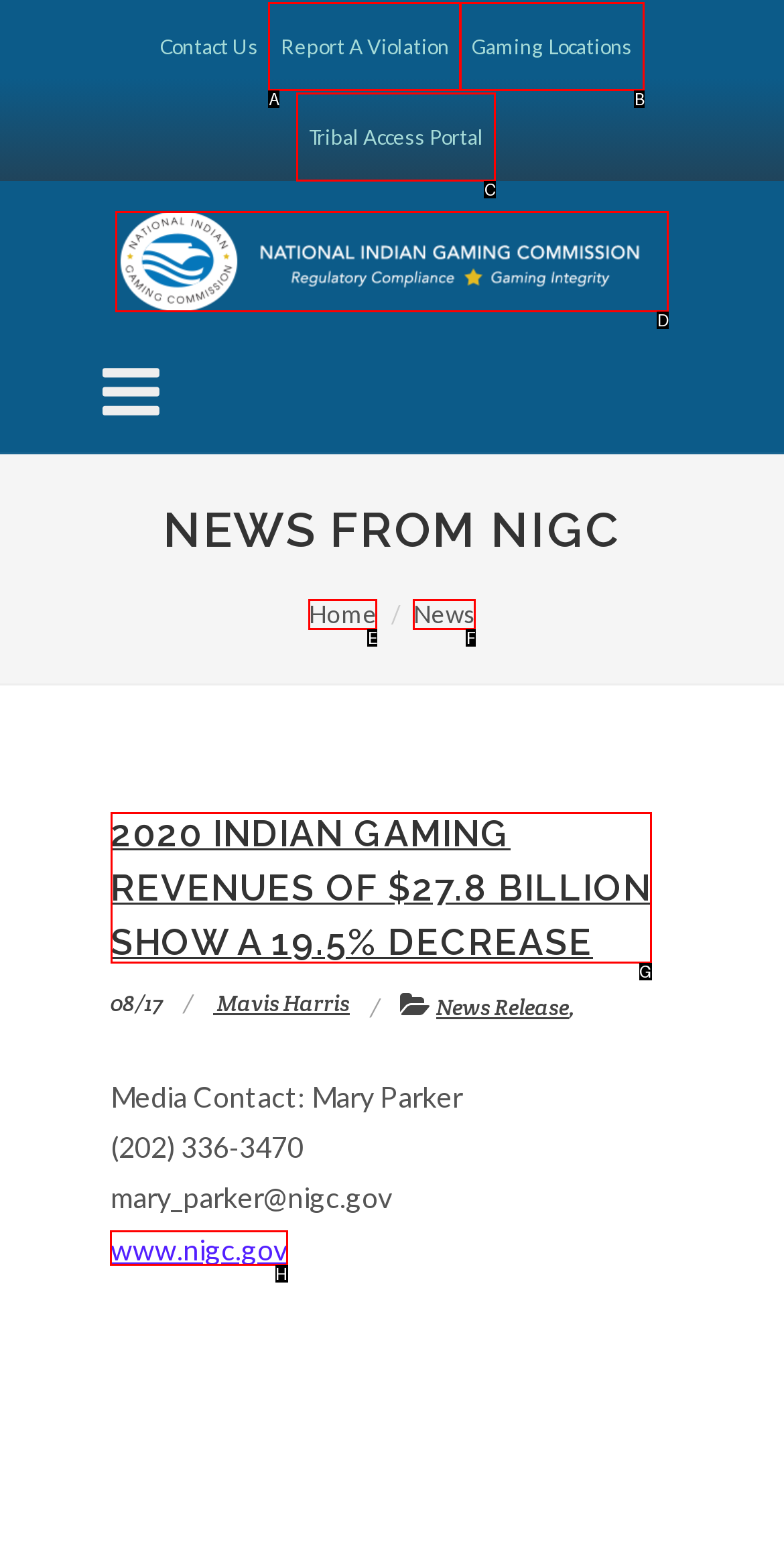Determine the letter of the UI element I should click on to complete the task: Visit NIGC website from the provided choices in the screenshot.

H